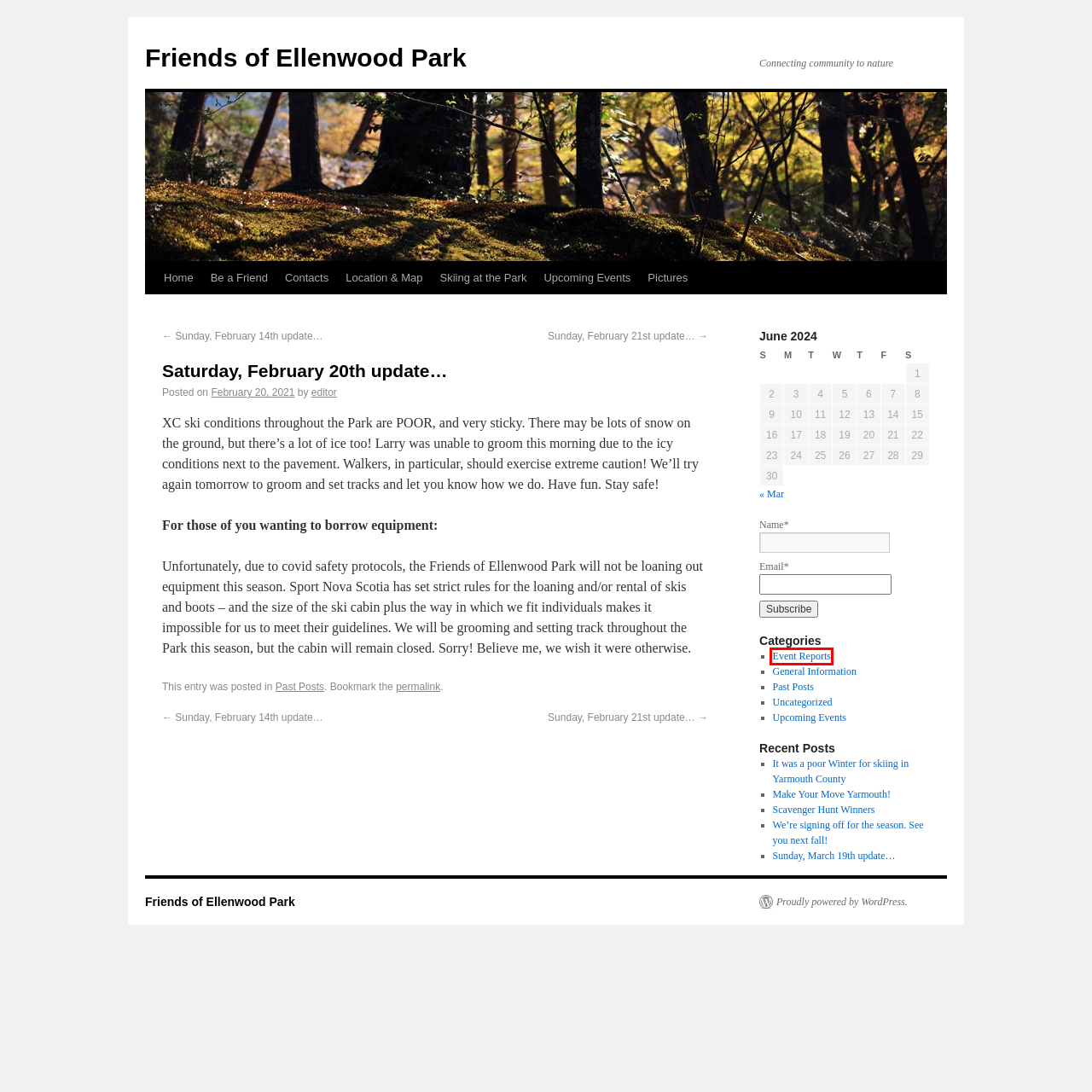Examine the screenshot of the webpage, noting the red bounding box around a UI element. Pick the webpage description that best matches the new page after the element in the red bounding box is clicked. Here are the candidates:
A. Uncategorized | Friends of Ellenwood Park
B. Scavenger Hunt Winners | Friends of Ellenwood Park
C. Contacts | Friends of Ellenwood Park
D. Past Posts | Friends of Ellenwood Park
E. Upcoming Events | Friends of Ellenwood Park
F. Event Reports | Friends of Ellenwood Park
G. Be a Friend | Friends of Ellenwood Park
H. Sunday, March 19th update… | Friends of Ellenwood Park

F